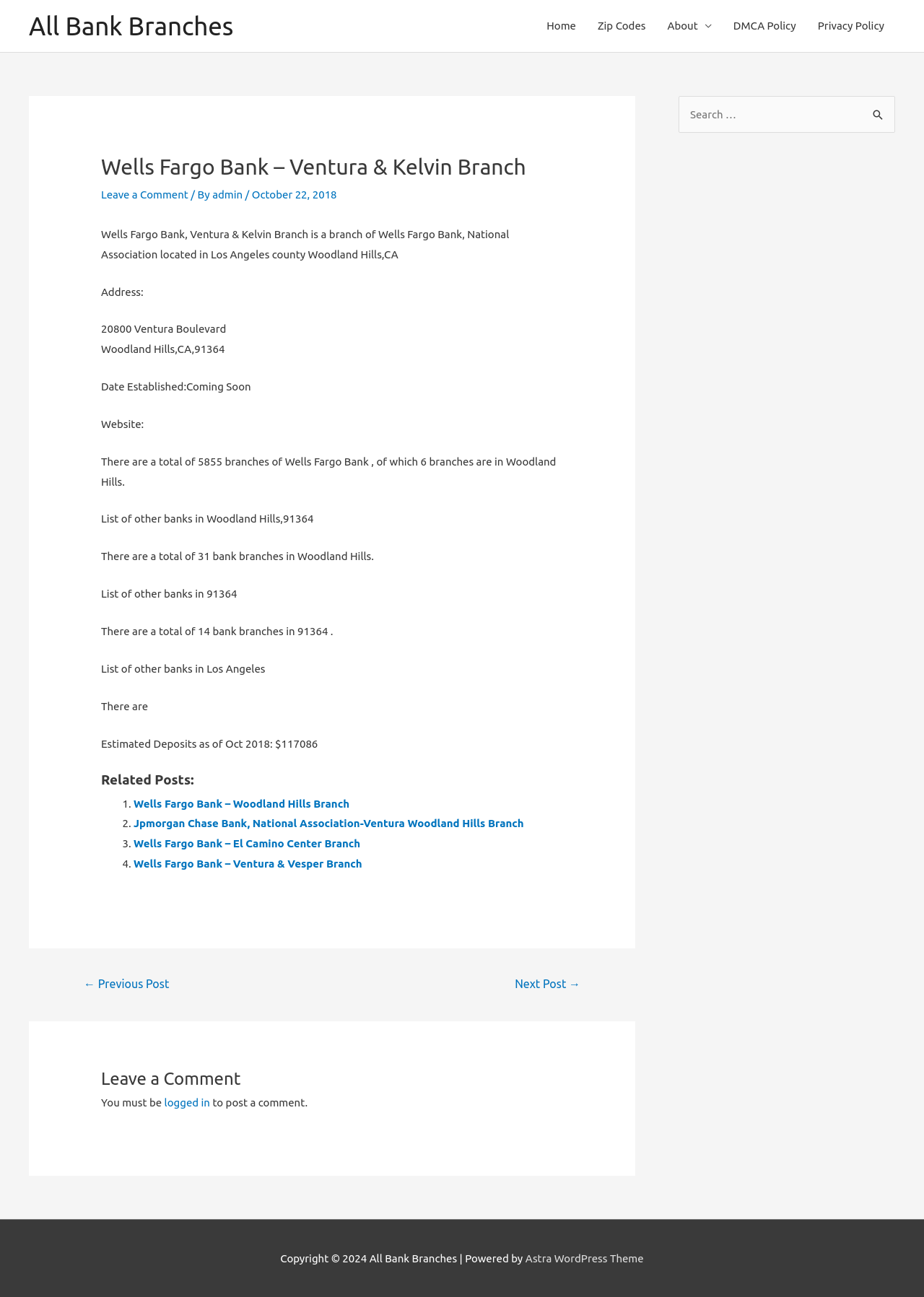Indicate the bounding box coordinates of the clickable region to achieve the following instruction: "Search for a specific keyword."

[0.934, 0.074, 0.969, 0.097]